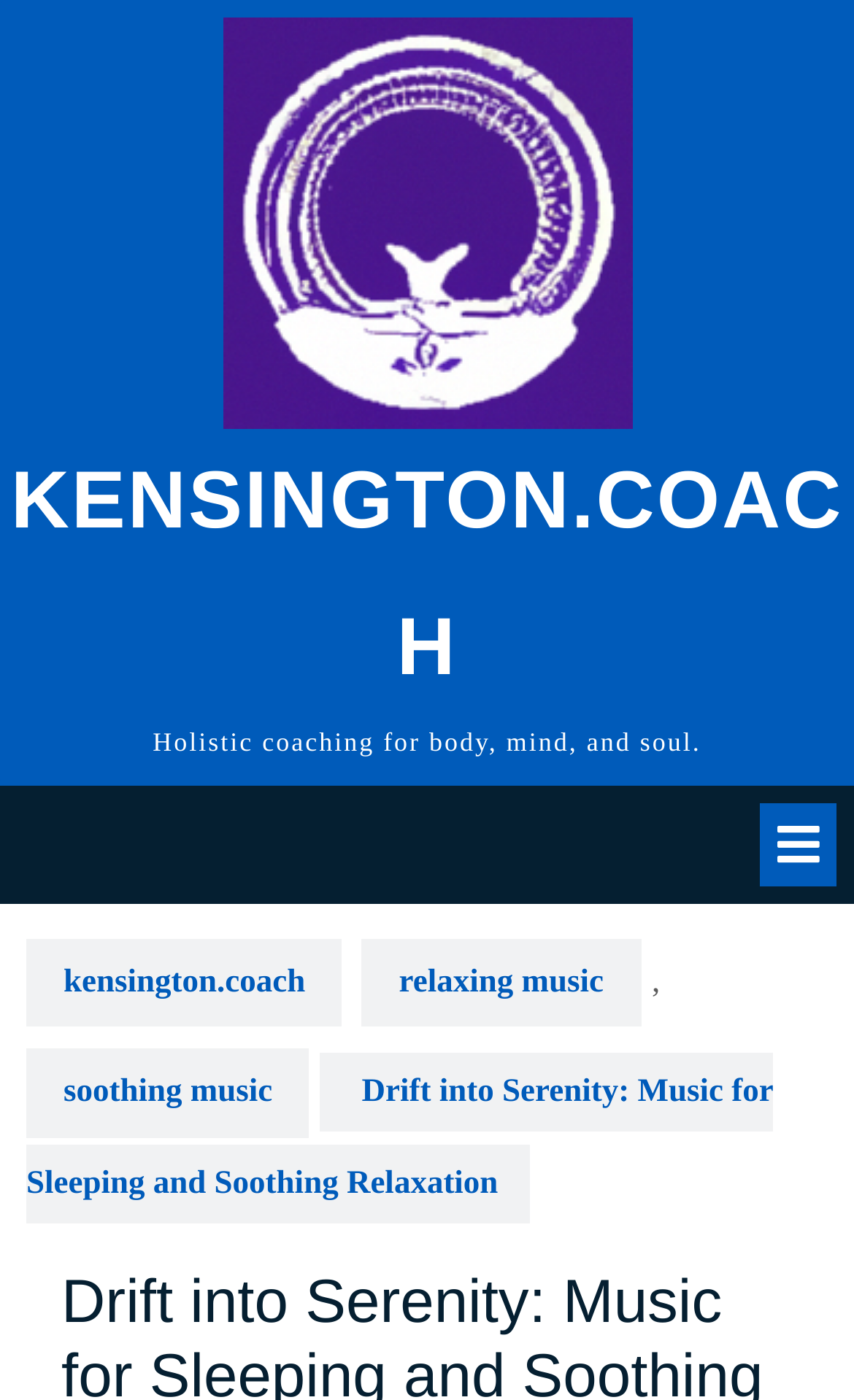Please study the image and answer the question comprehensively:
What is the website's domain name?

I found the website's domain name by looking at the link element with the text 'kensington.coach' which has a bounding box coordinate of [0.26, 0.146, 0.74, 0.171]. This suggests that the website's domain name is 'kensington.coach'.